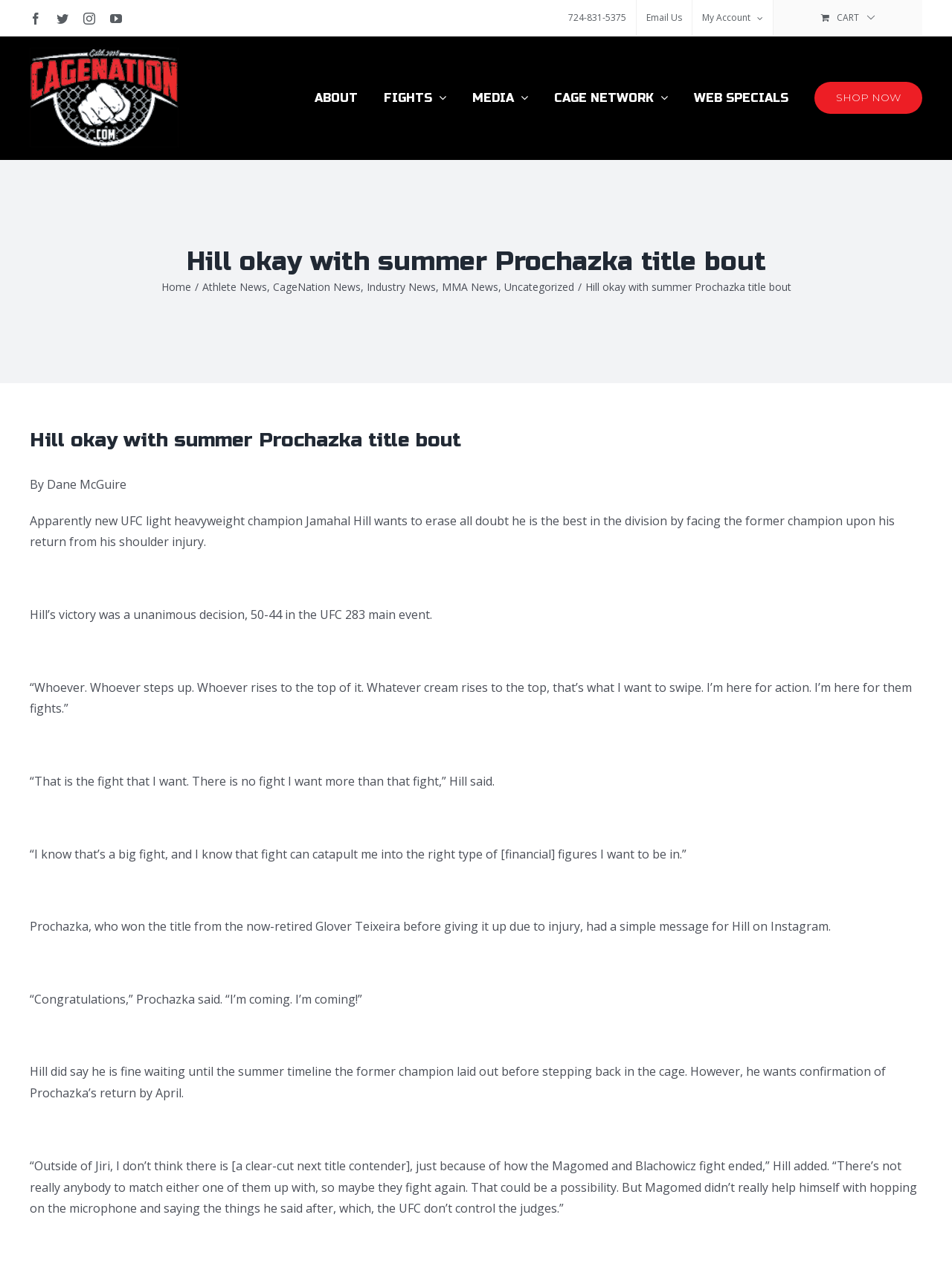Identify the bounding box coordinates of the area you need to click to perform the following instruction: "View Cart".

[0.812, 0.0, 0.969, 0.028]